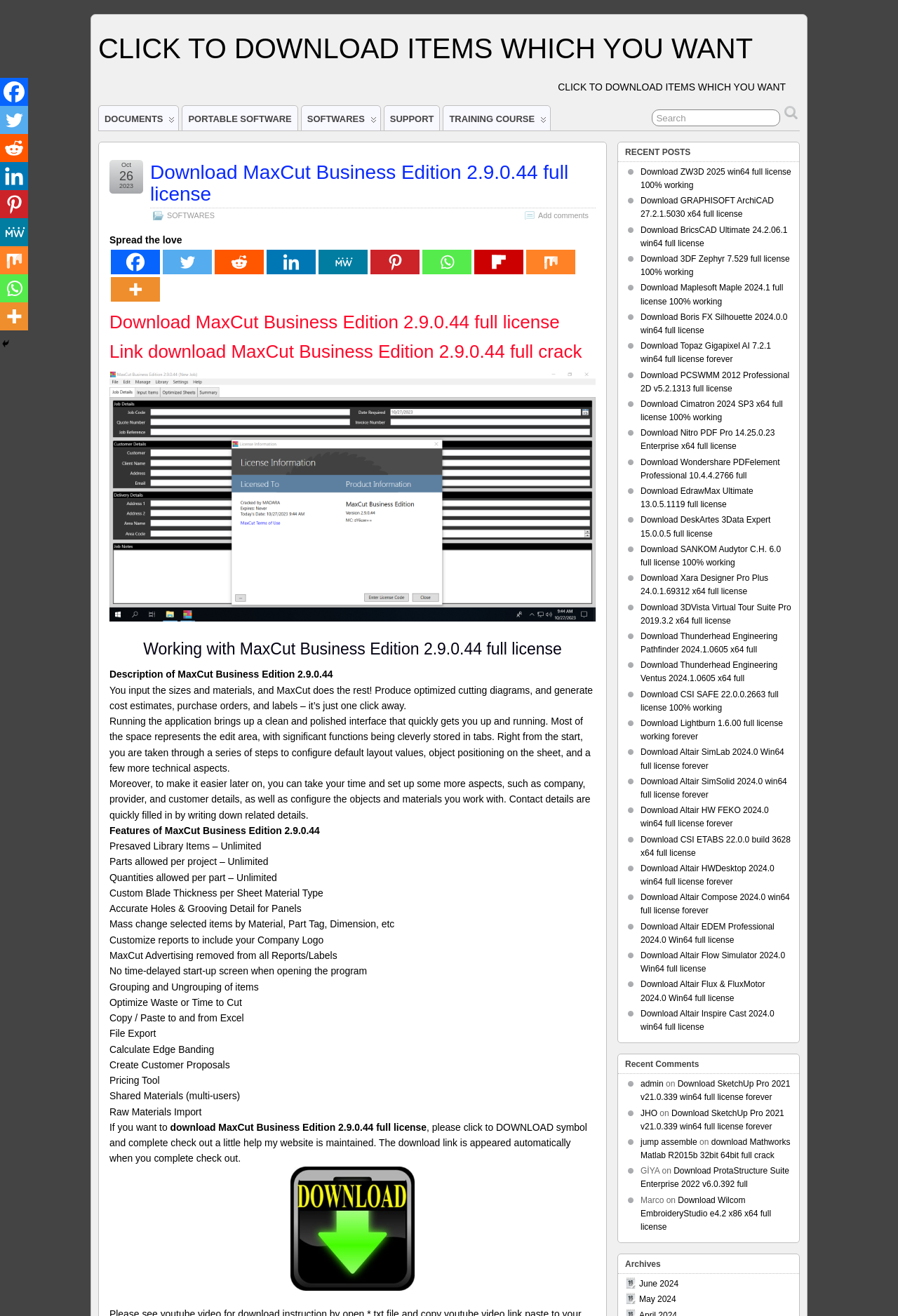With reference to the image, please provide a detailed answer to the following question: What is the format of the file that can be exported?

I looked at the feature list of the software, which mentions 'File Export', but it does not specify the format of the file that can be exported.